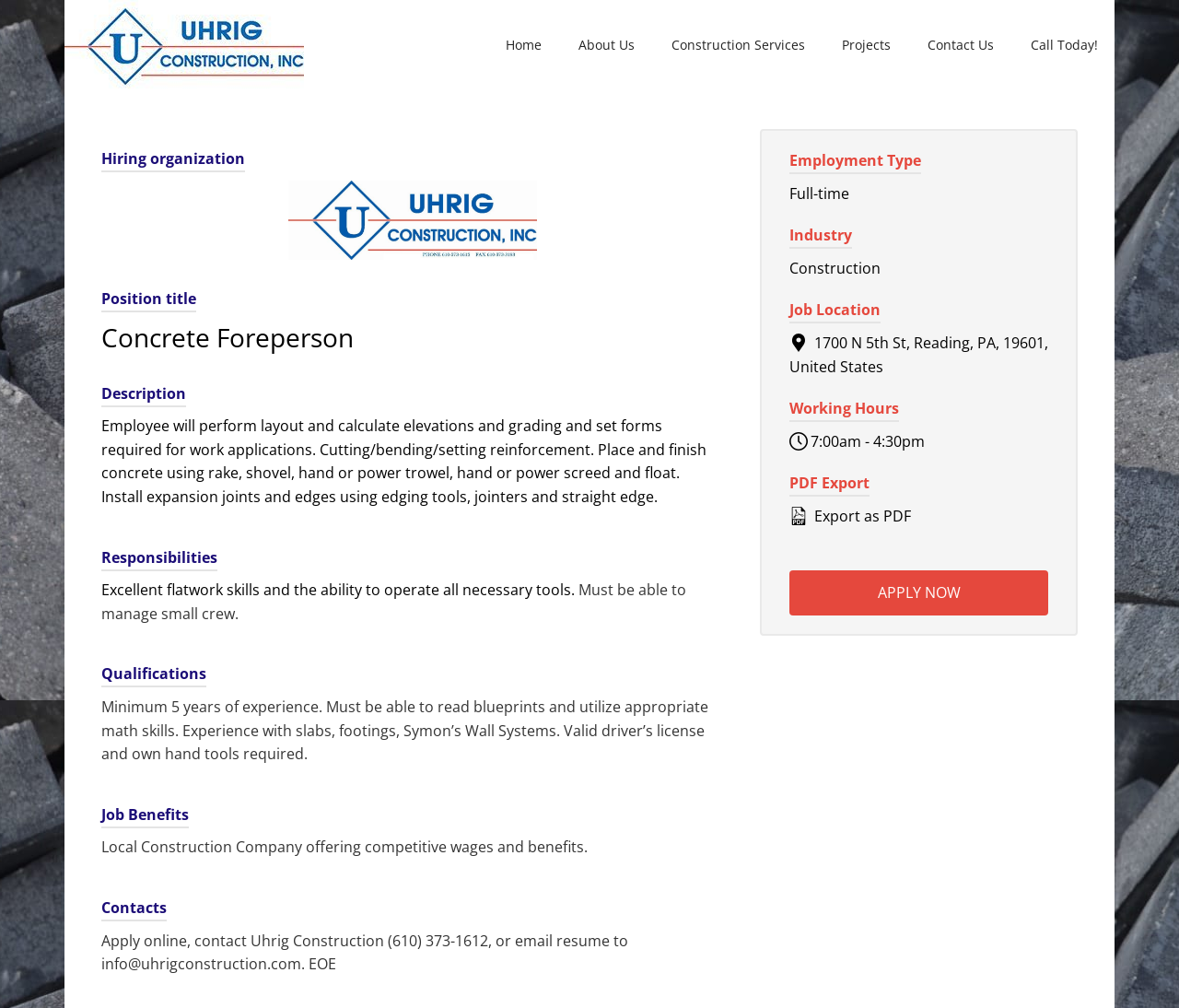What is the company offering to its employees?
Using the visual information from the image, give a one-word or short-phrase answer.

Competitive wages and benefits